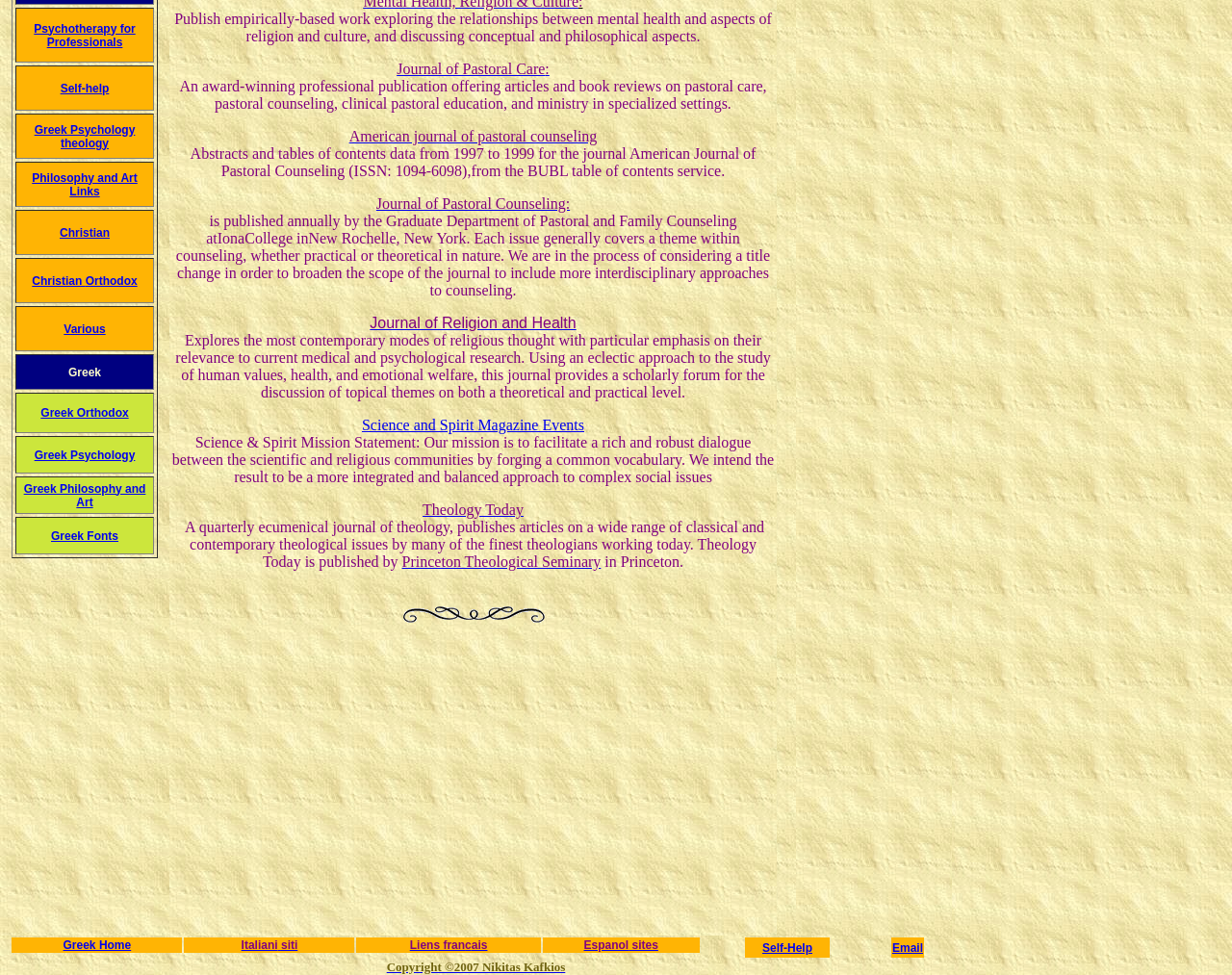Using floating point numbers between 0 and 1, provide the bounding box coordinates in the format (top-left x, top-left y, bottom-right x, bottom-right y). Locate the UI element described here: parent_node: عيادة مصر الجديدة

None